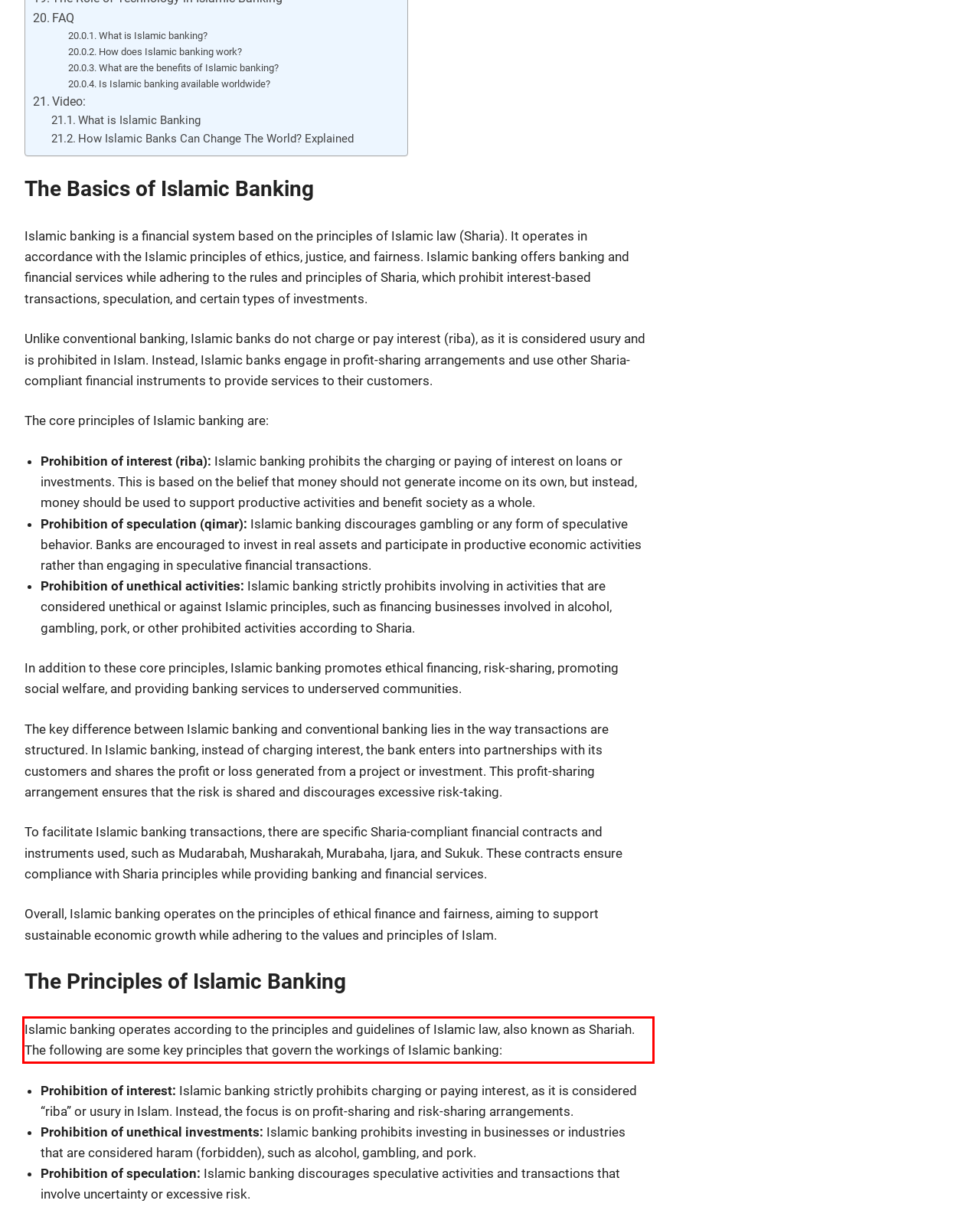Given a screenshot of a webpage, locate the red bounding box and extract the text it encloses.

Islamic banking operates according to the principles and guidelines of Islamic law, also known as Shariah. The following are some key principles that govern the workings of Islamic banking: